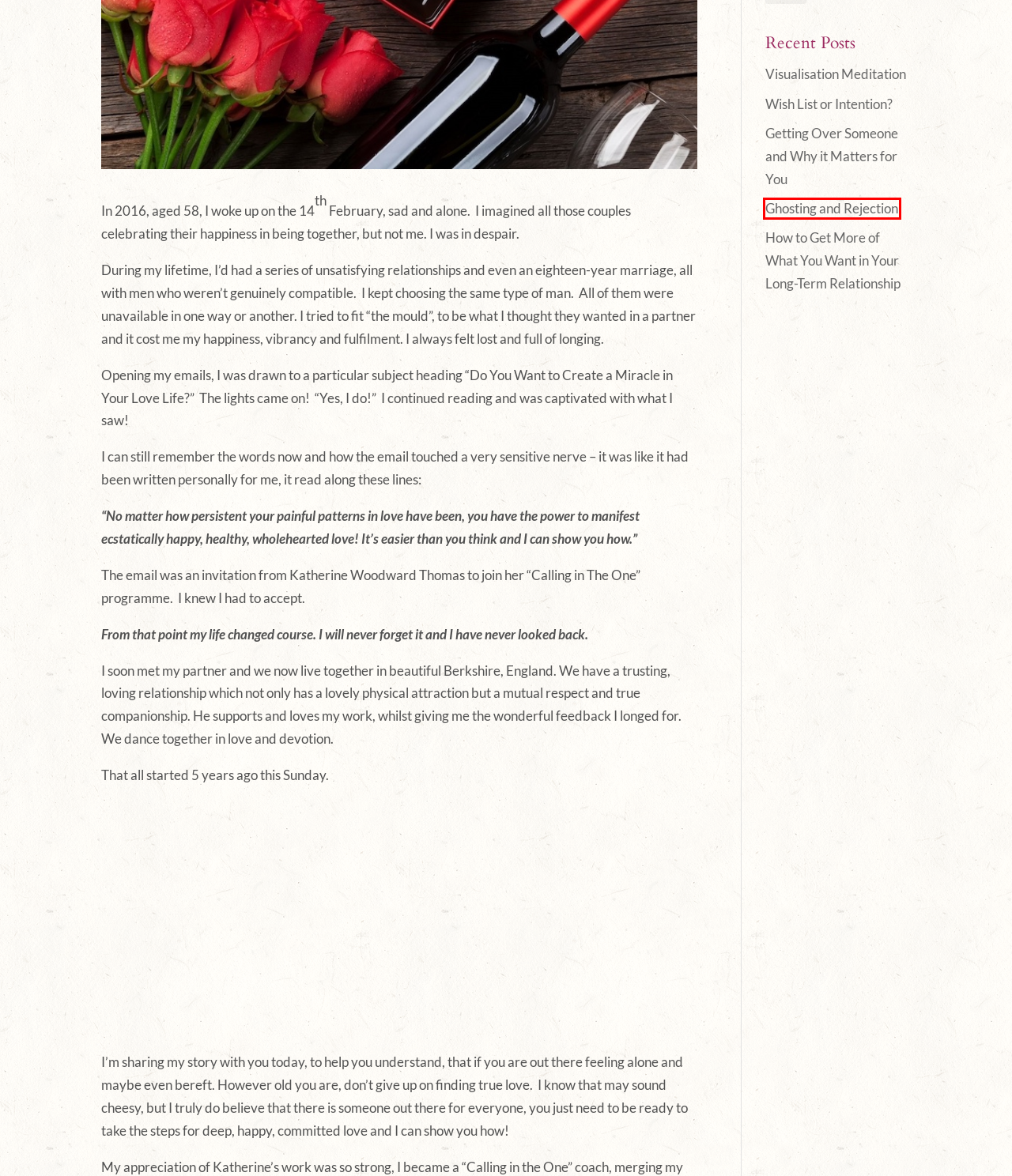Using the screenshot of a webpage with a red bounding box, pick the webpage description that most accurately represents the new webpage after the element inside the red box is clicked. Here are the candidates:
A. Getting Over Someone and Why it Matters for You - Heather Garbutt
B. Visualisation Meditation - Heather Garbutt
C. How to Get More of What You Want in Your Long-Term Relationship - Heather Garbutt
D. Therapists Archives - Heather Garbutt
E. Uncategorized Archives - Heather Garbutt
F. News Archives - Heather Garbutt
G. Love Archives - Heather Garbutt
H. Ghosting and Rejection - Heather Garbutt

H